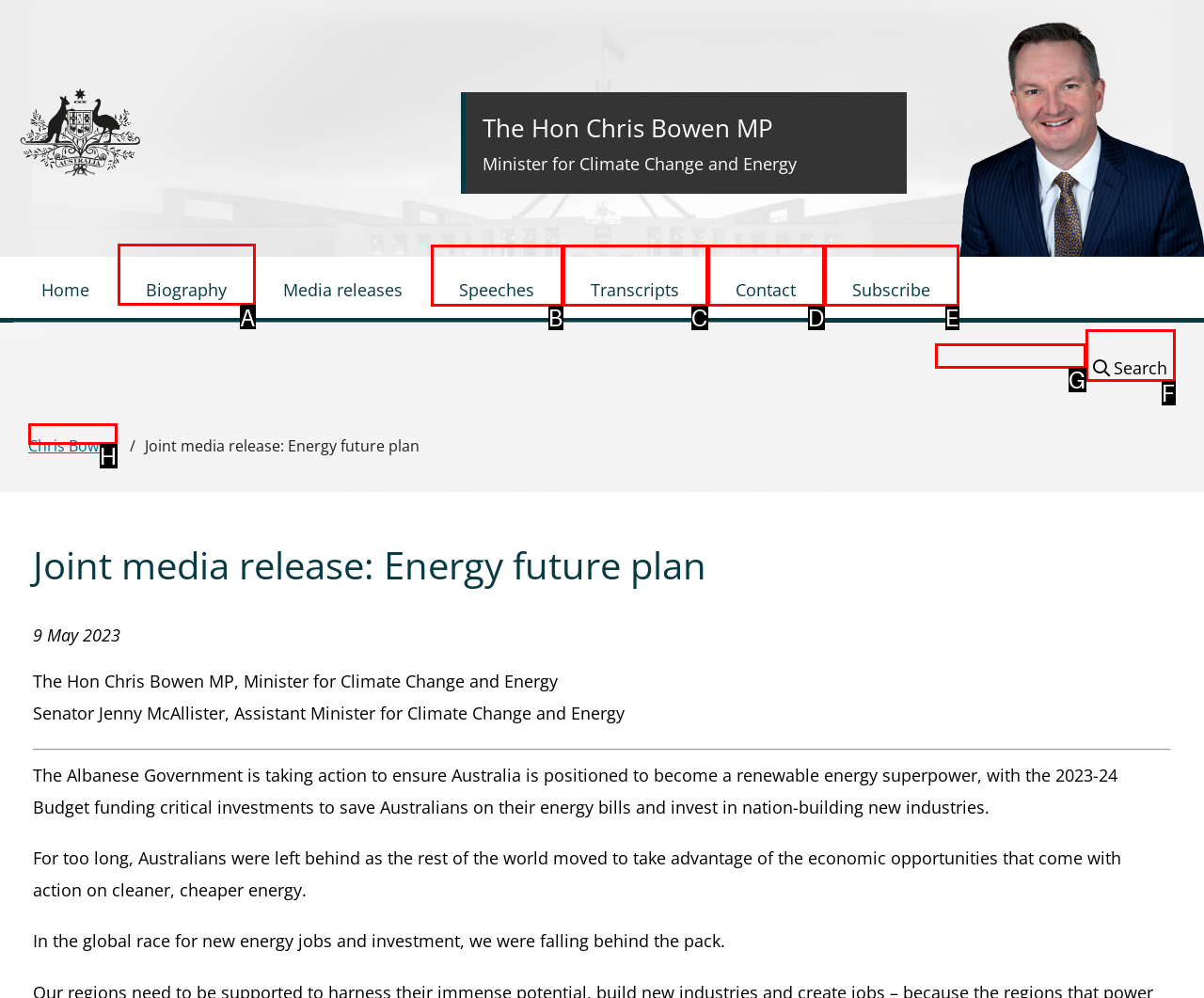Choose the letter of the option that needs to be clicked to perform the task: View the Biography of Chris Bowen. Answer with the letter.

A